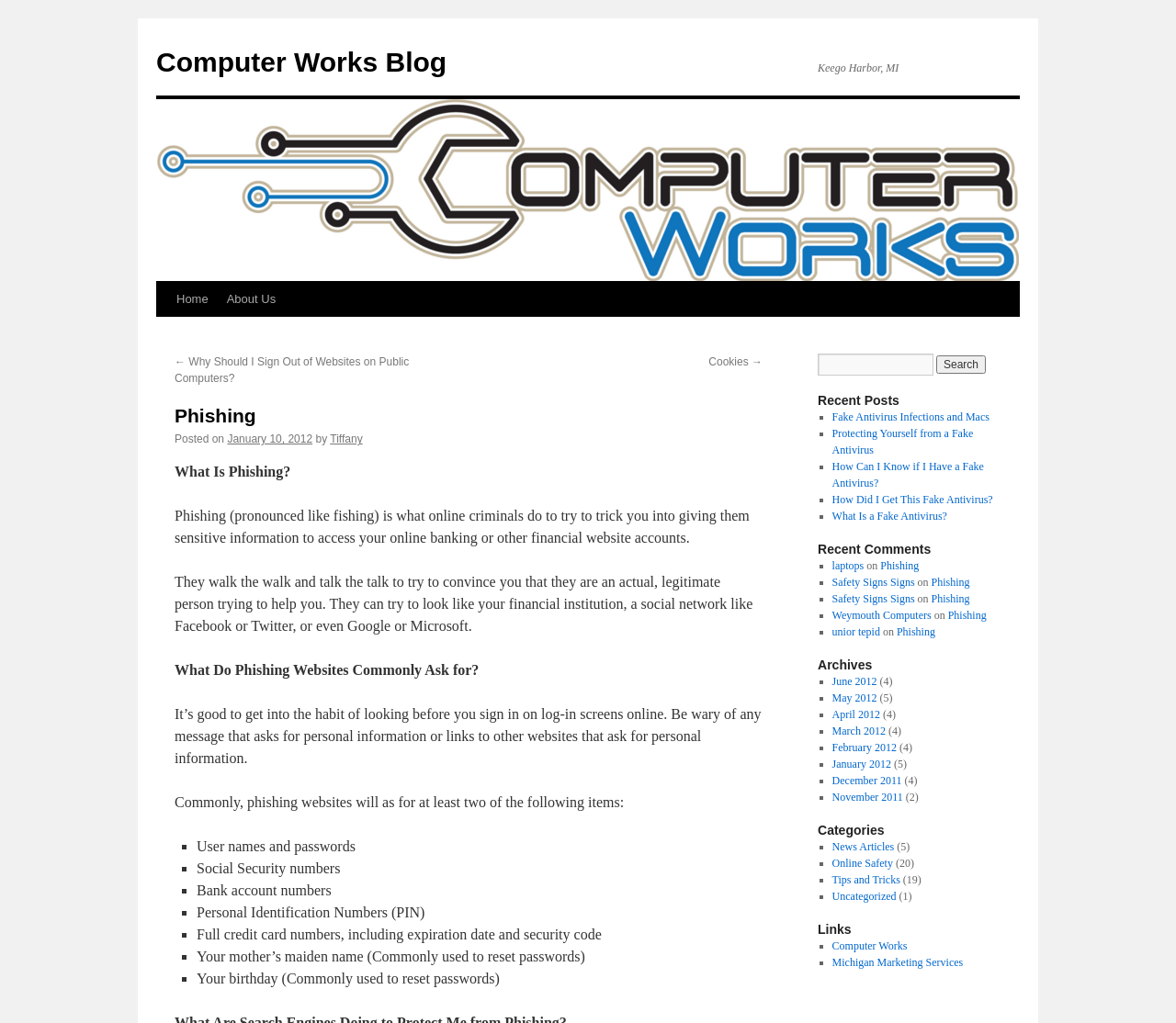Create an elaborate caption that covers all aspects of the webpage.

The webpage is about phishing, a topic related to computer security. At the top, there is a header section with a link to "Computer Works Blog" and an image with the same name. Below the header, there is a navigation menu with links to "Home", "About Us", and other pages.

The main content of the page is an article about phishing, which is divided into several sections. The first section has a heading "Phishing" and provides a brief introduction to the topic. The second section, "What Is Phishing?", explains what phishing is and how it works. The third section, "What Do Phishing Websites Commonly Ask for?", lists the types of personal information that phishing websites often request.

The article continues with a list of specific examples of personal information that phishing websites may ask for, including usernames and passwords, social security numbers, and credit card numbers. The list is formatted with bullet points and is located in the middle of the page.

On the right side of the page, there is a sidebar with several sections. The first section is a search bar with a text box and a "Search" button. Below the search bar, there is a section titled "Recent Posts" with a list of links to other articles on the blog. The list includes titles such as "Fake Antivirus Infections and Macs" and "How Can I Know if I Have a Fake Antivirus?".

Further down the sidebar, there is a section titled "Recent Comments" with a list of links to comments on the blog. The comments are listed with the title of the article they are related to, and the name of the person who made the comment.

At the bottom of the sidebar, there is a section titled "Archives" with a list of links to archived articles on the blog, organized by month. The months listed include June 2012, May 2012, and April 2012.

Overall, the webpage is a blog post about phishing, with a clear and concise layout and a focus on providing informative content to readers.